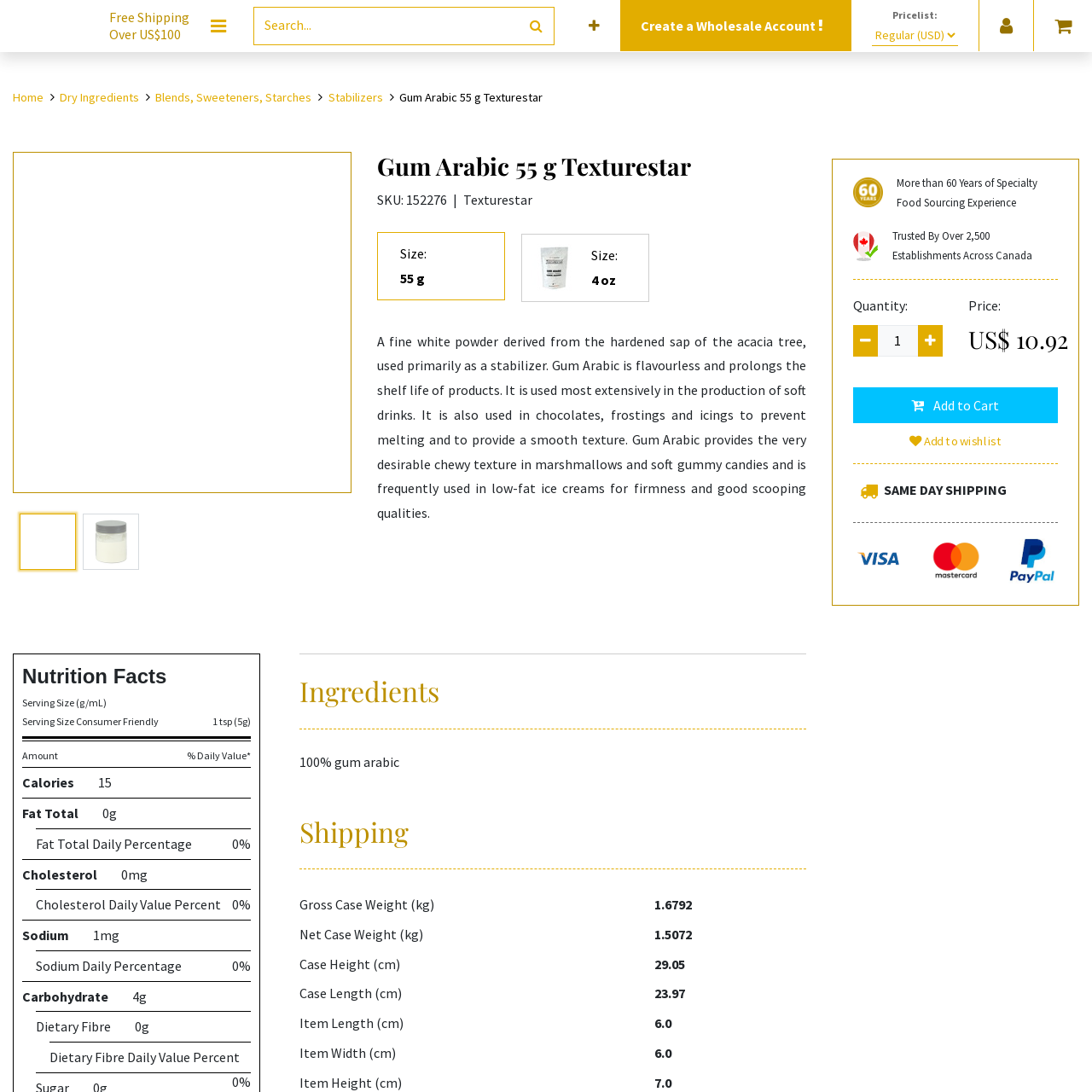What symbol is often used to represent the 'Add to Wishlist' function?
Look closely at the portion of the image highlighted by the red bounding box and provide a comprehensive answer to the question.

The 'Add to Wishlist' icon is often depicted as a simple and recognizable symbol, typically a heart or star, which highlights the function of marking items for later consideration.